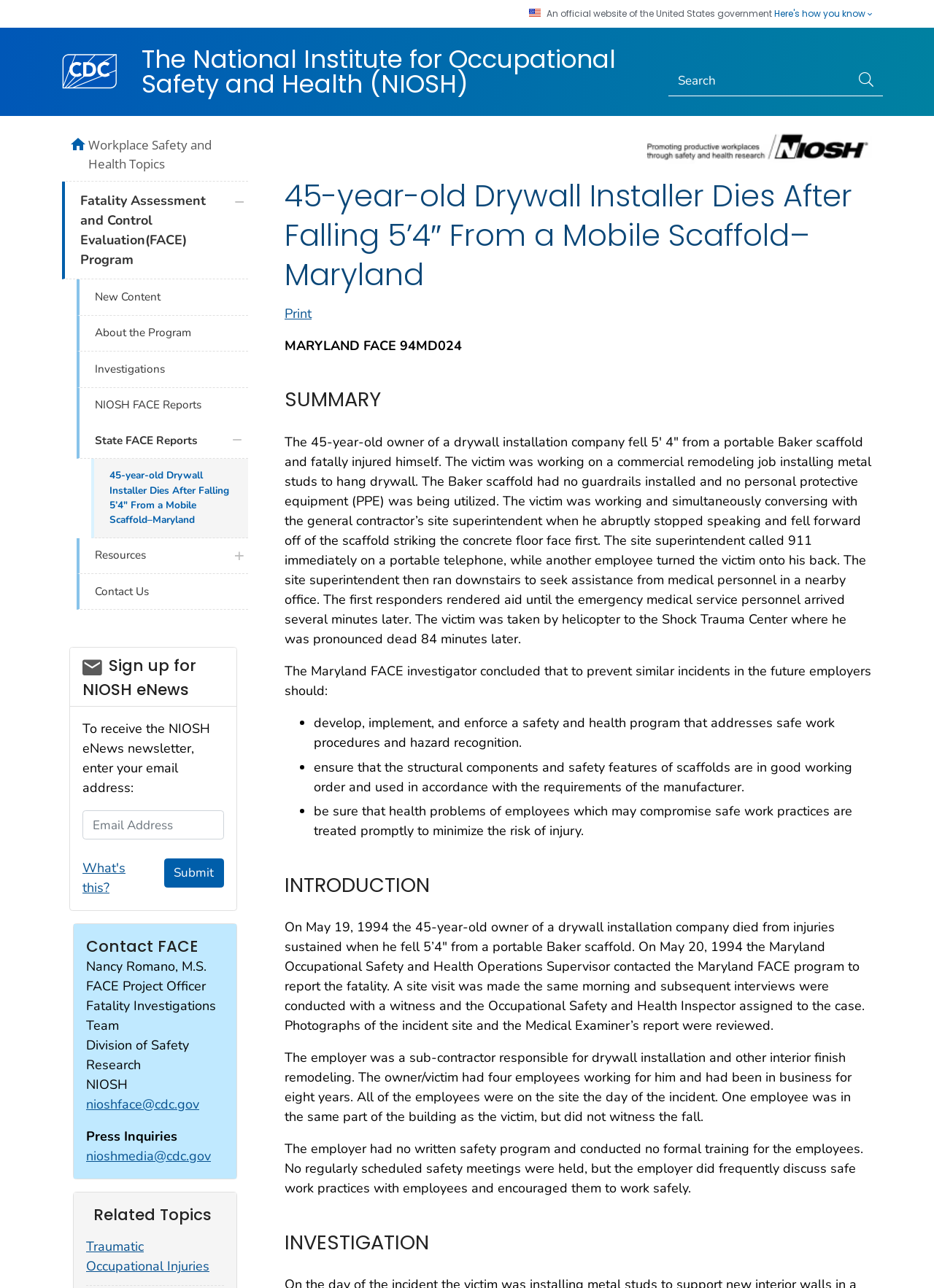Show me the bounding box coordinates of the clickable region to achieve the task as per the instruction: "Print this page".

[0.305, 0.236, 0.334, 0.251]